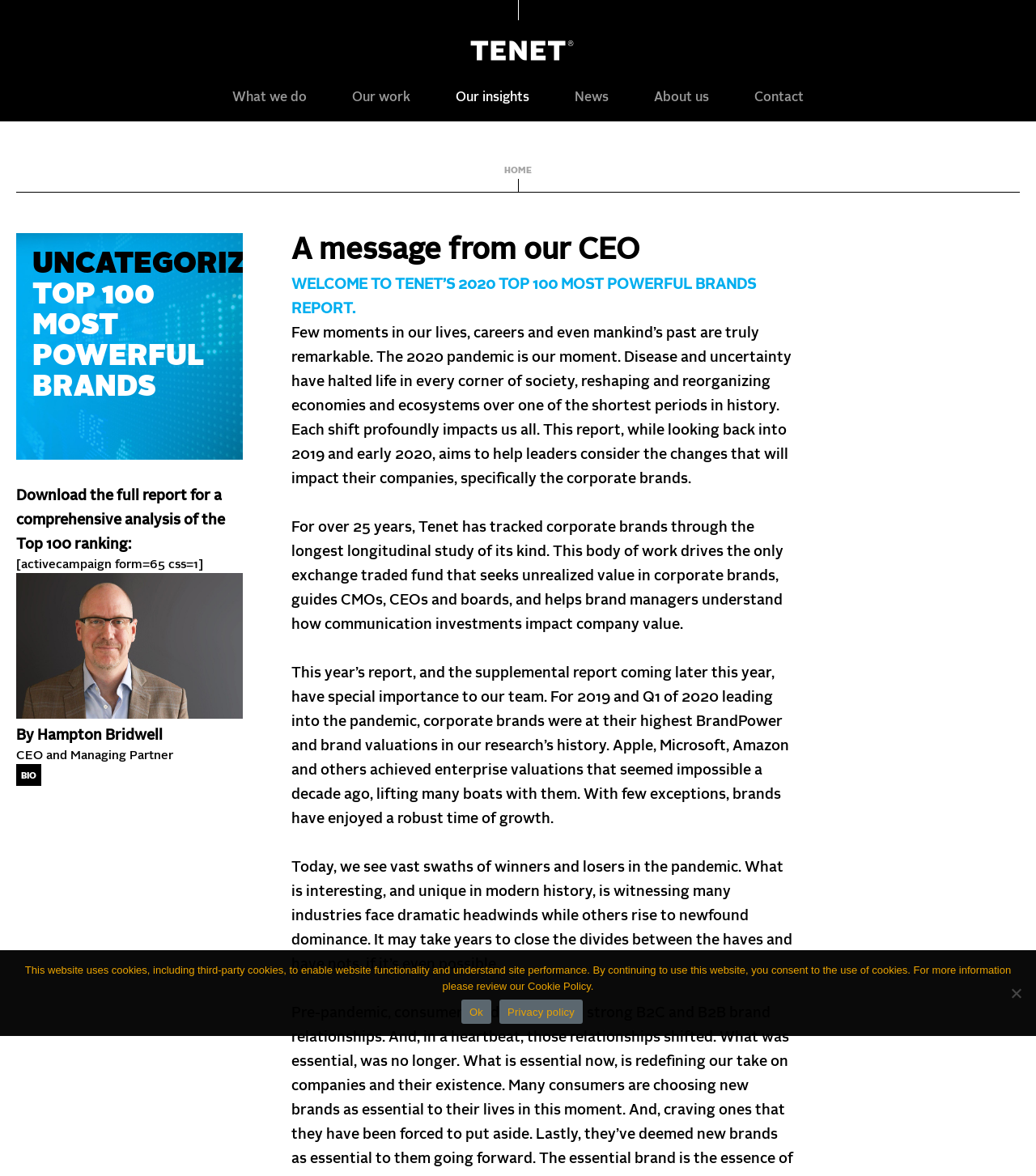Pinpoint the bounding box coordinates of the area that must be clicked to complete this instruction: "Read the full report".

[0.016, 0.412, 0.234, 0.474]